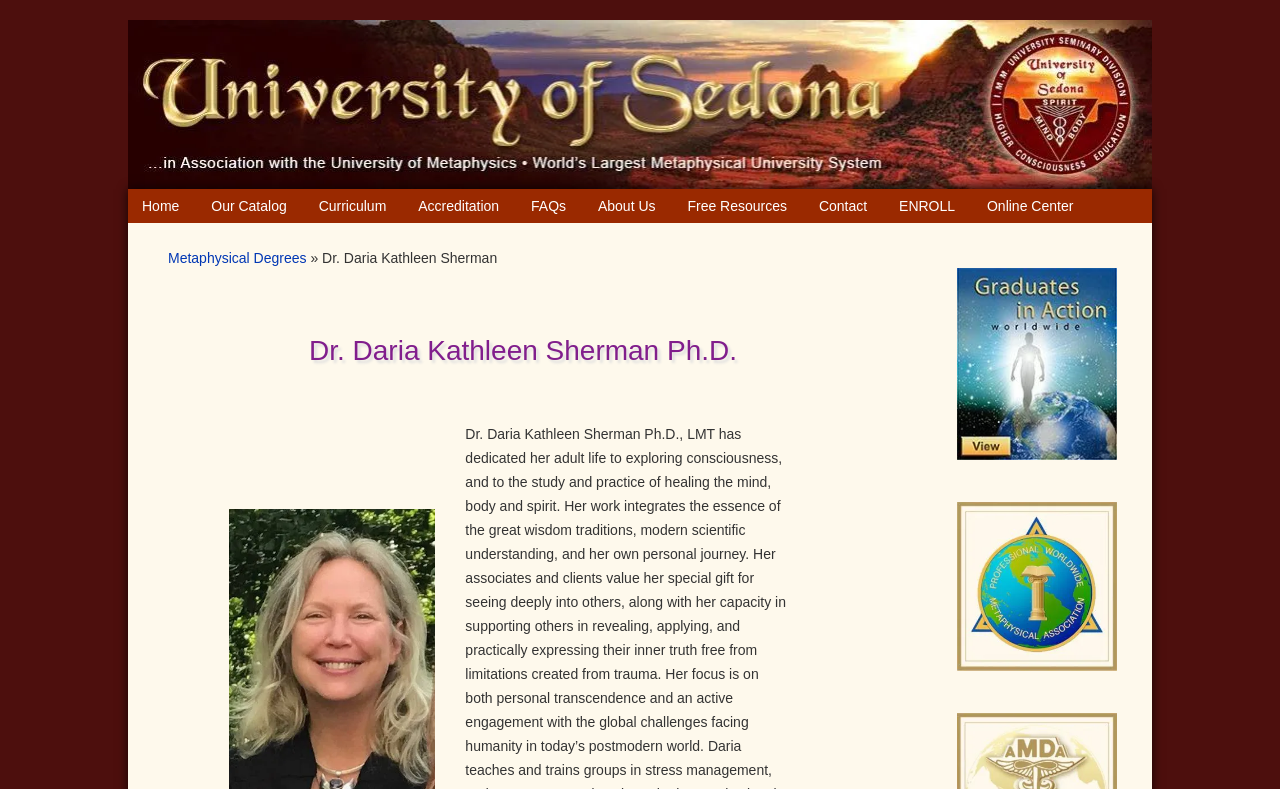Identify the bounding box coordinates of the element that should be clicked to fulfill this task: "go to home page". The coordinates should be provided as four float numbers between 0 and 1, i.e., [left, top, right, bottom].

[0.1, 0.24, 0.151, 0.283]